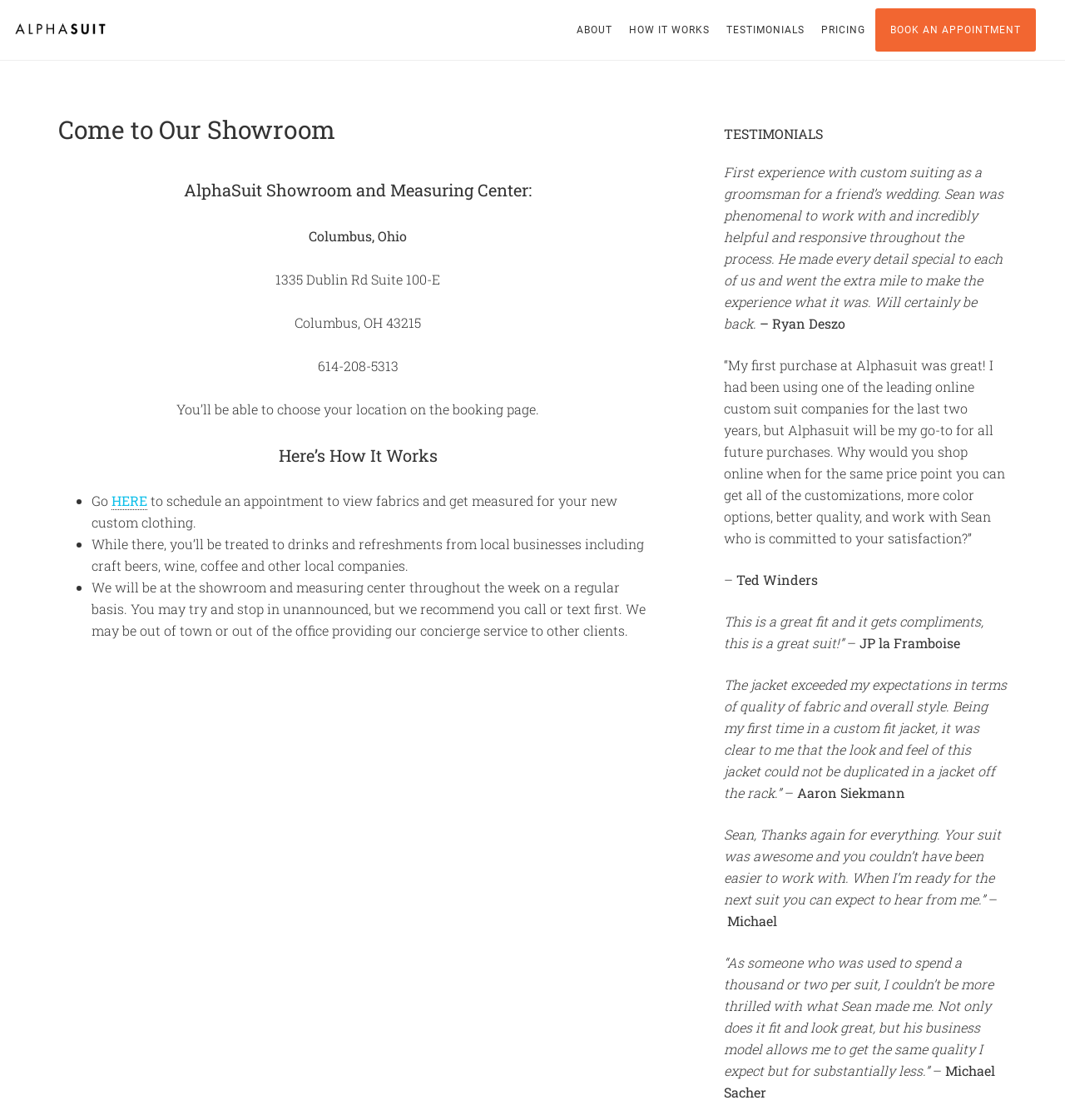Ascertain the bounding box coordinates for the UI element detailed here: "How it Works". The coordinates should be provided as [left, top, right, bottom] with each value being a float between 0 and 1.

[0.584, 0.007, 0.673, 0.046]